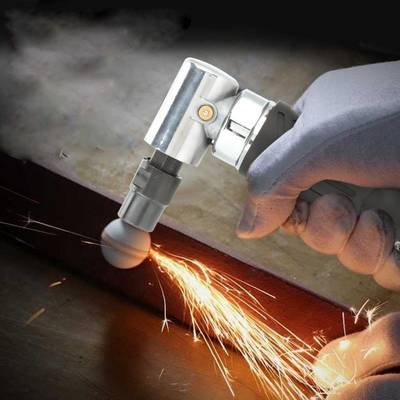Provide a brief response to the question using a single word or phrase: 
What is the surface being worked on?

Metal surface